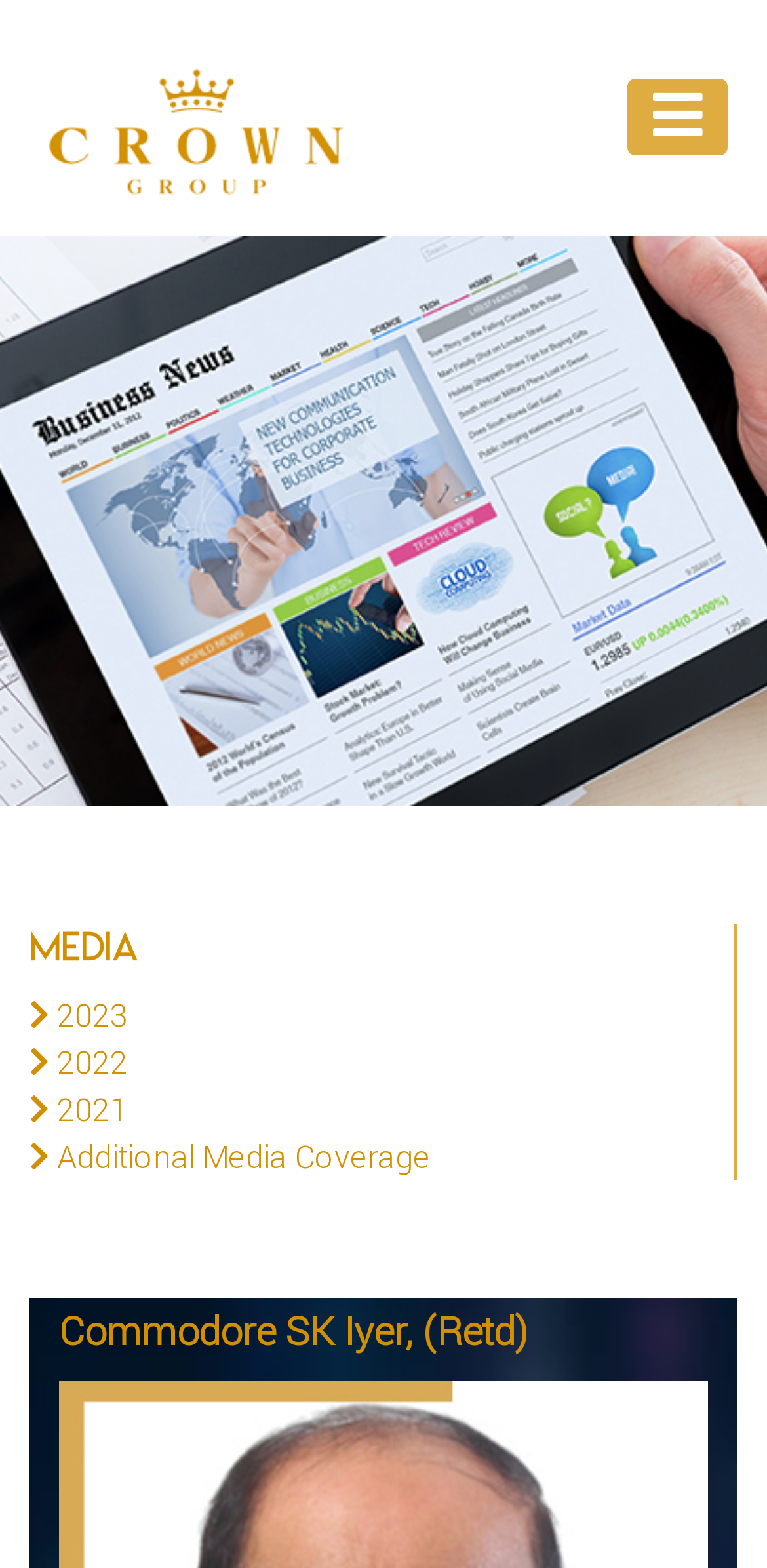What is the organization associated with Commodore SK Iyer? Refer to the image and provide a one-word or short phrase answer.

Crown Group